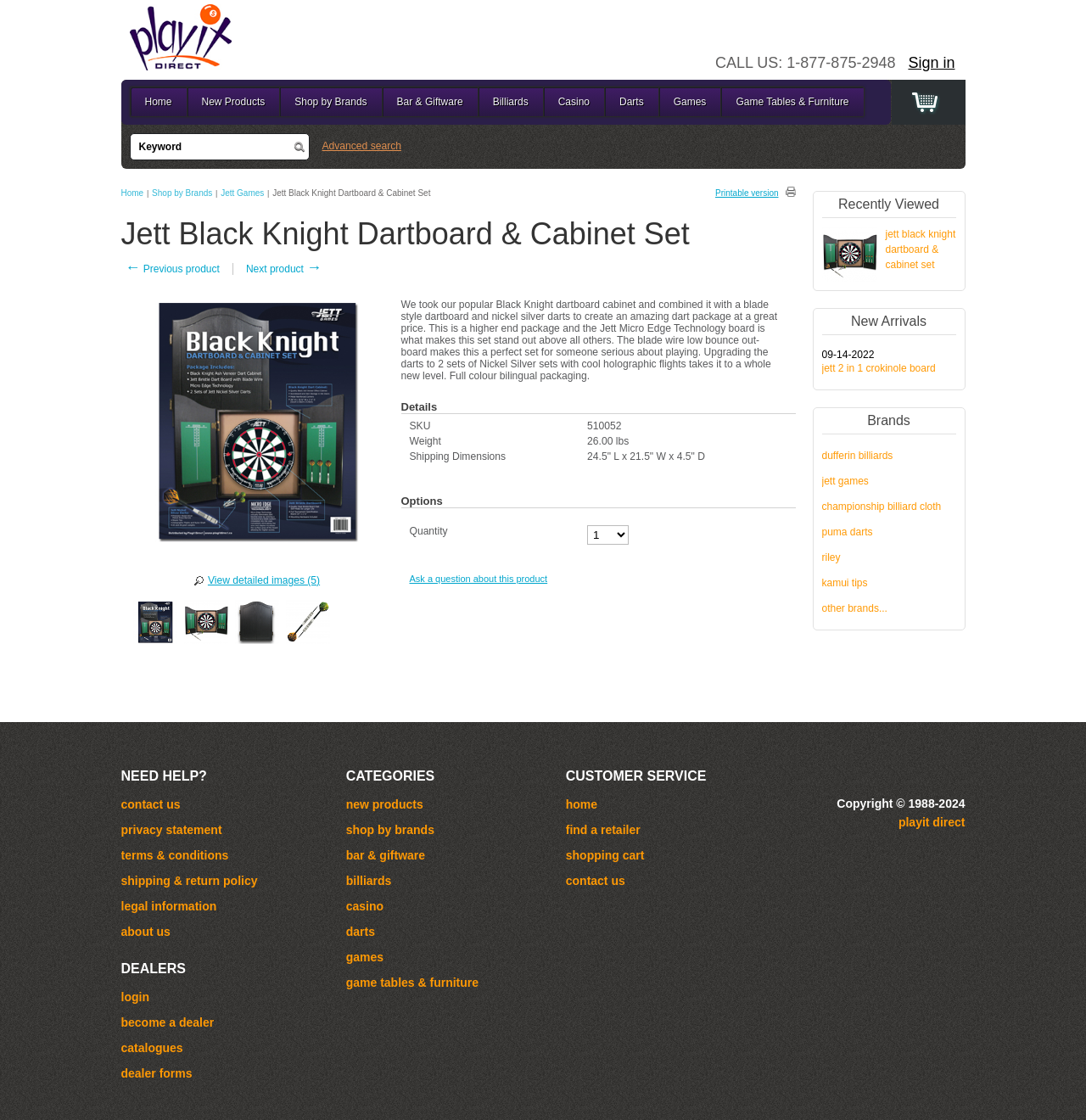Please find and report the bounding box coordinates of the element to click in order to perform the following action: "Ask a question about this product". The coordinates should be expressed as four float numbers between 0 and 1, in the format [left, top, right, bottom].

[0.377, 0.512, 0.504, 0.521]